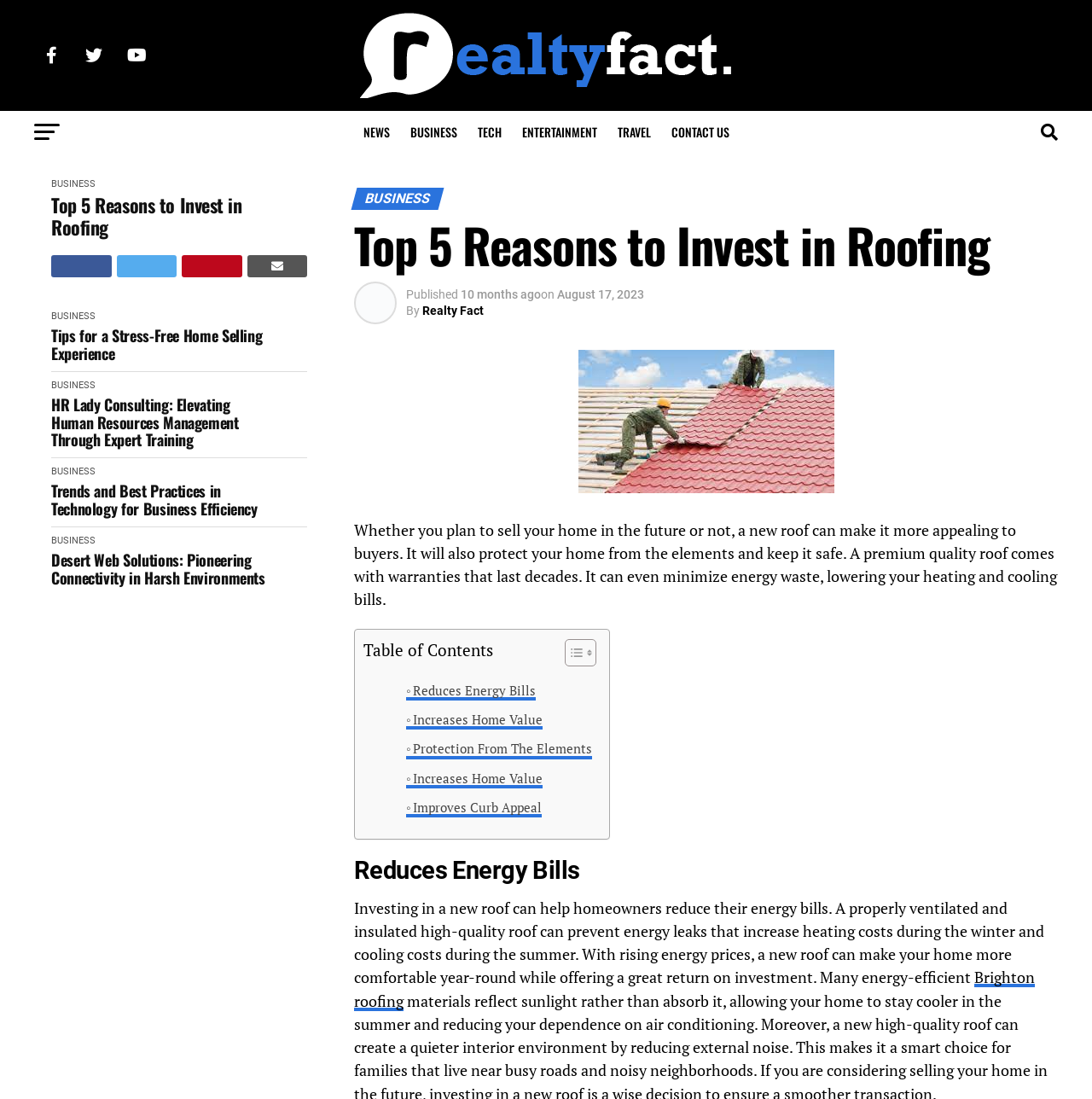Identify and provide the main heading of the webpage.

Top 5 Reasons to Invest in Roofing